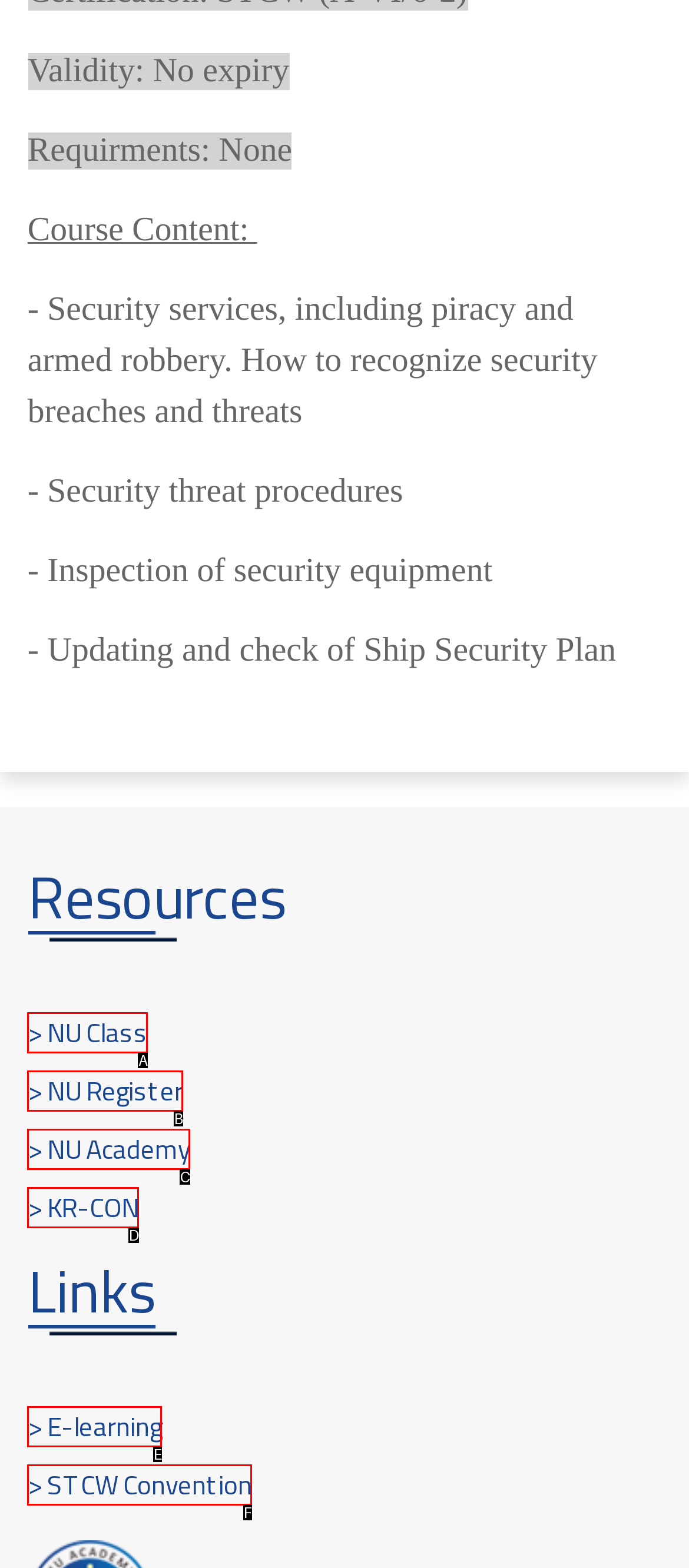Tell me which one HTML element best matches the description: Chelsea News
Answer with the option's letter from the given choices directly.

None